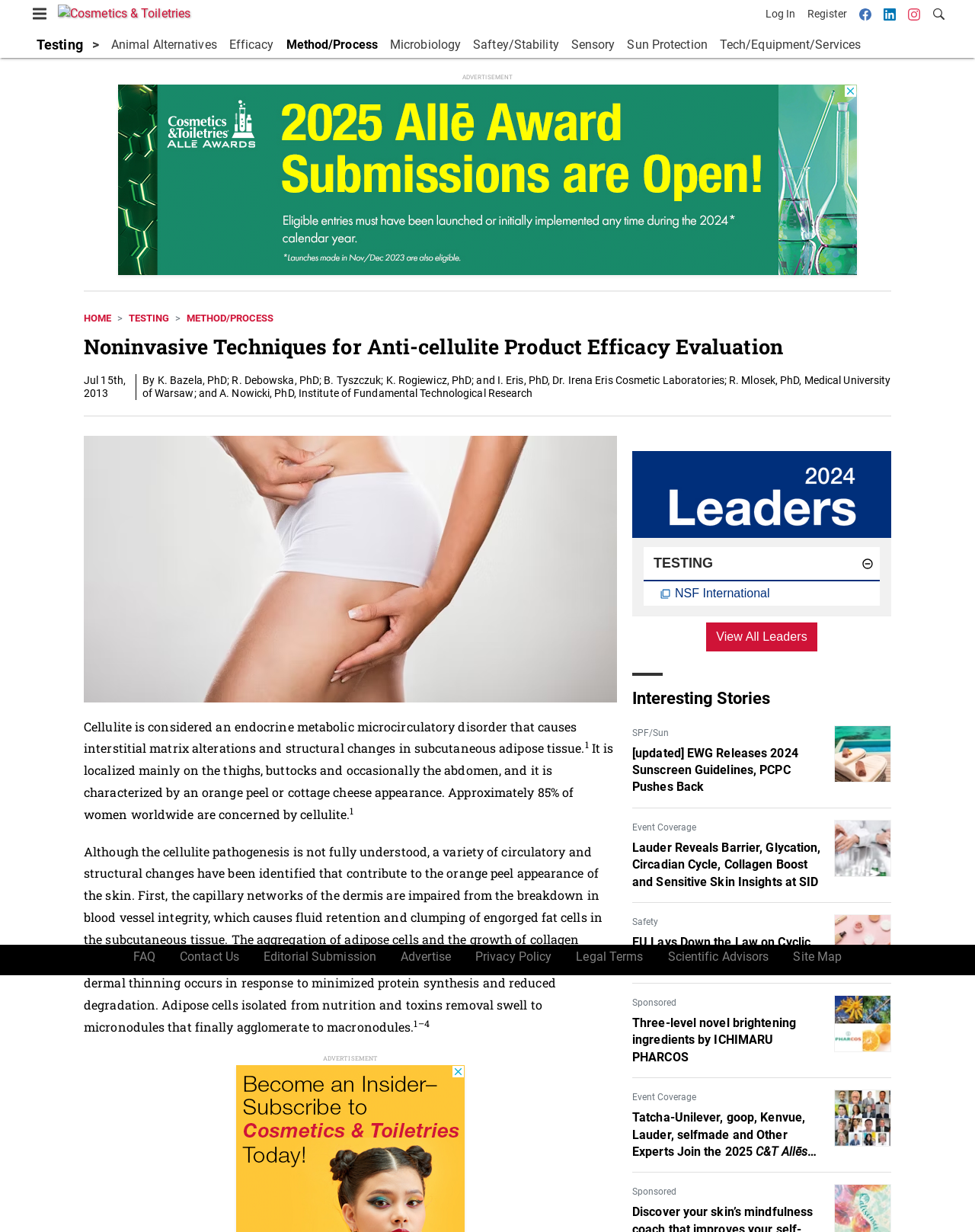Please identify the coordinates of the bounding box for the clickable region that will accomplish this instruction: "View all leaders".

[0.724, 0.505, 0.838, 0.529]